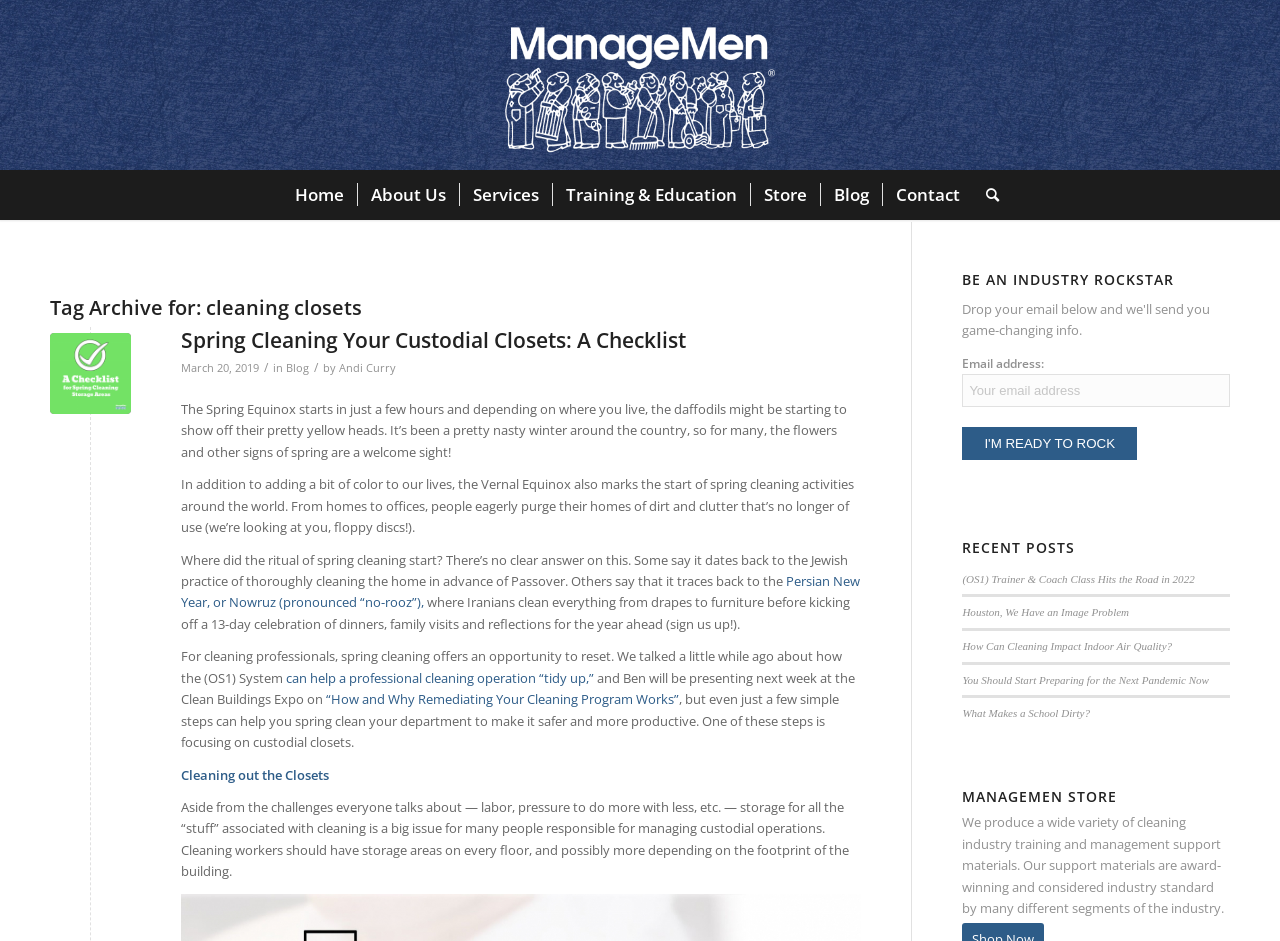Summarize the webpage with intricate details.

The webpage is about cleaning closets and is part of the ManageMen website. At the top, there is a logo and a vertical menu with seven items: Home, About Us, Services, Training & Education, Store, Blog, and Contact. Below the menu, there is a heading that reads "Tag Archive for: cleaning closets".

The main content of the page is a blog post titled "Spring Cleaning Your Custodial Closets: A Checklist". The post discusses the start of spring cleaning and its origins, and then focuses on the importance of cleaning custodial closets for cleaning professionals. The post includes several paragraphs of text, with links to other related articles and a mention of an upcoming presentation at the Clean Buildings Expo.

To the right of the blog post, there are three sections. The top section has a heading "BE AN INDUSTRY ROCKSTAR" and includes a form to enter an email address and a button to submit. The middle section has a heading "RECENT POSTS" and lists five recent blog posts with links to each. The bottom section has a heading "MANAGEMEN STORE" and includes a brief description of the store and its products.

Overall, the webpage is focused on providing information and resources for cleaning professionals, with a specific emphasis on cleaning closets and managing custodial operations.